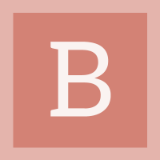What does the icon likely represent?
Please provide a detailed answer to the question.

The caption implies that the icon, featuring a bold white letter 'B' on a coral background, is likely a monogram or logo, which is often used to symbolize user profiles or branding elements within web applications.